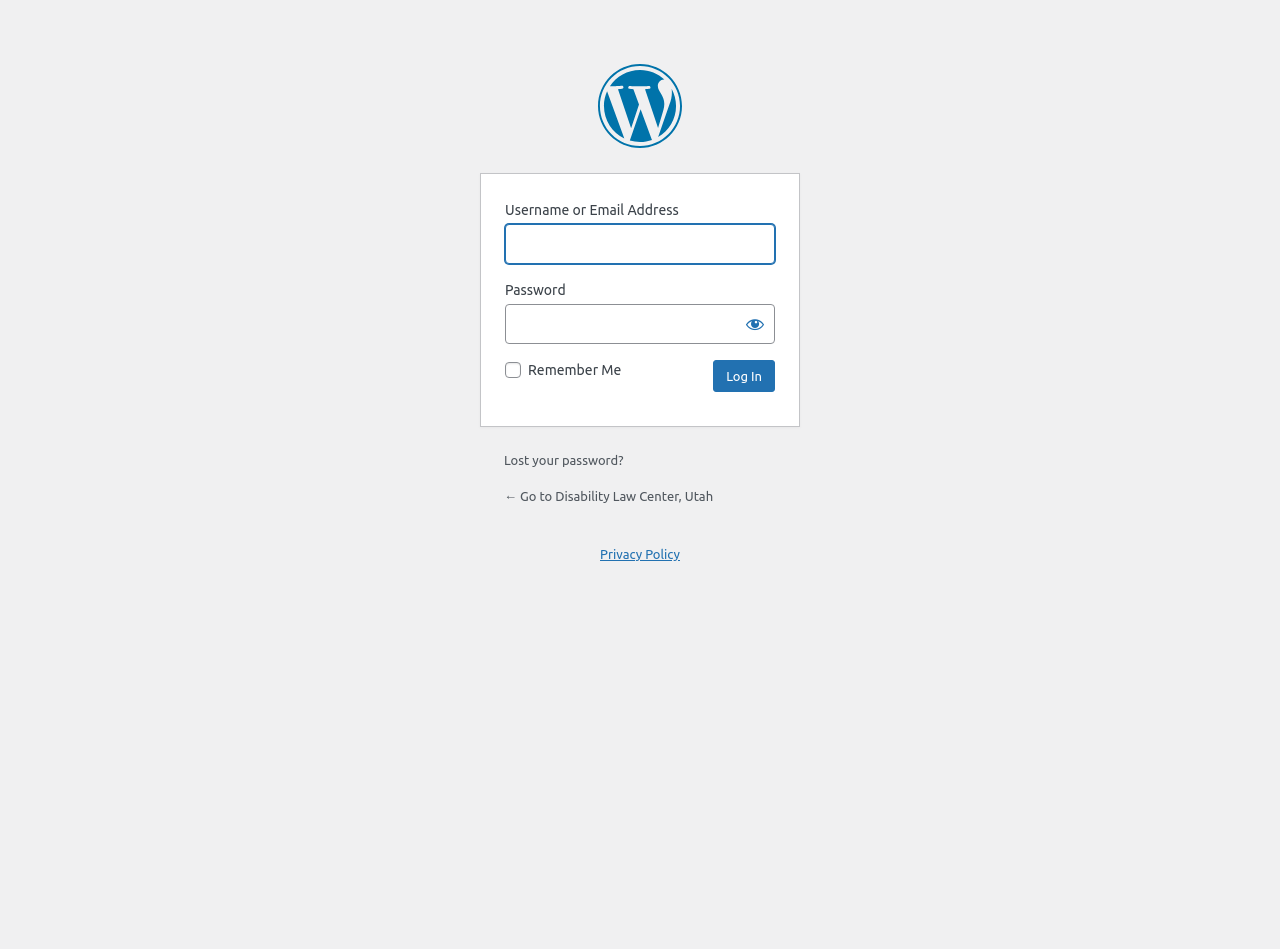Find the bounding box coordinates for the area that should be clicked to accomplish the instruction: "Enter password".

[0.395, 0.32, 0.605, 0.362]